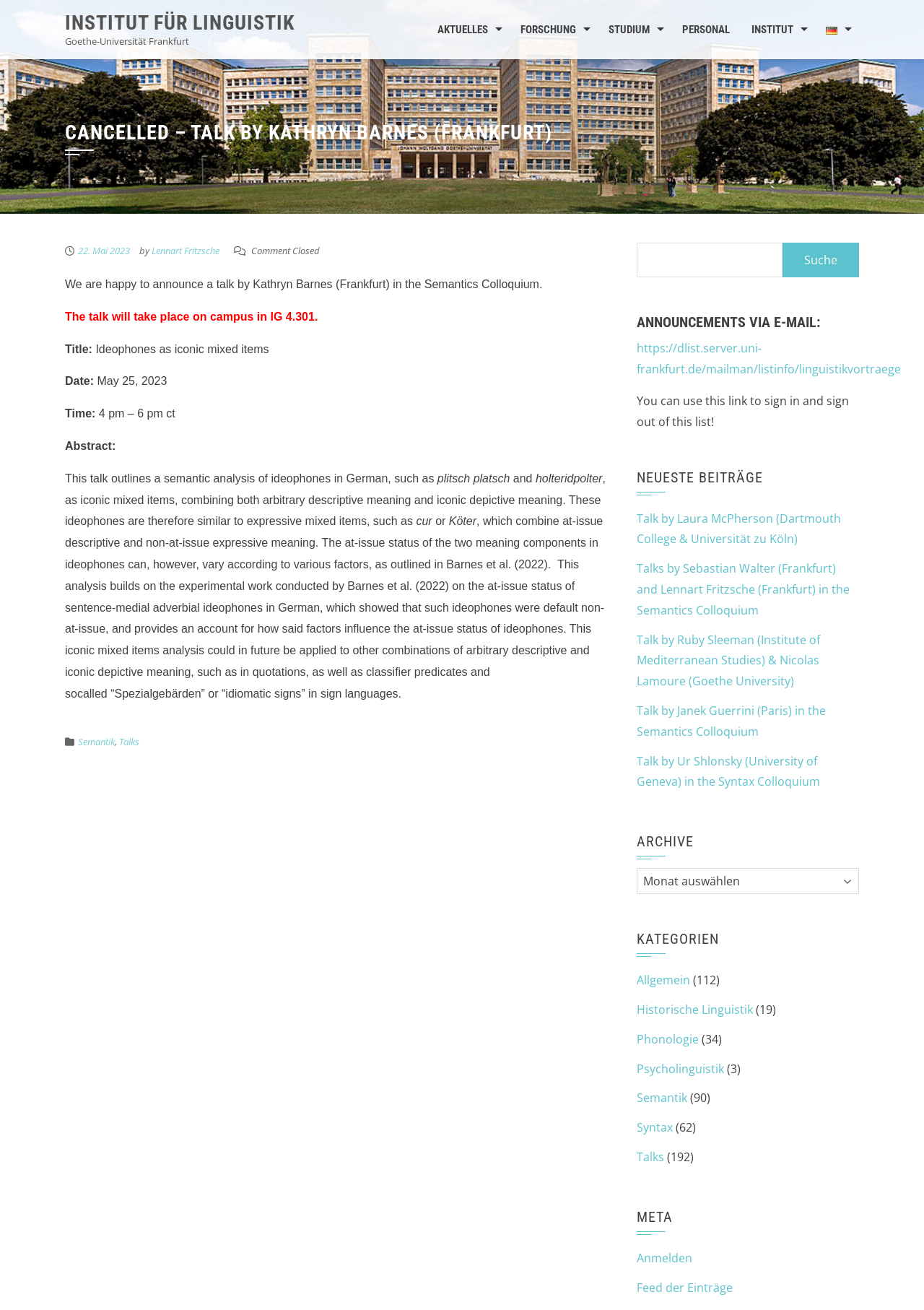Locate the coordinates of the bounding box for the clickable region that fulfills this instruction: "Log in".

[0.689, 0.954, 0.749, 0.966]